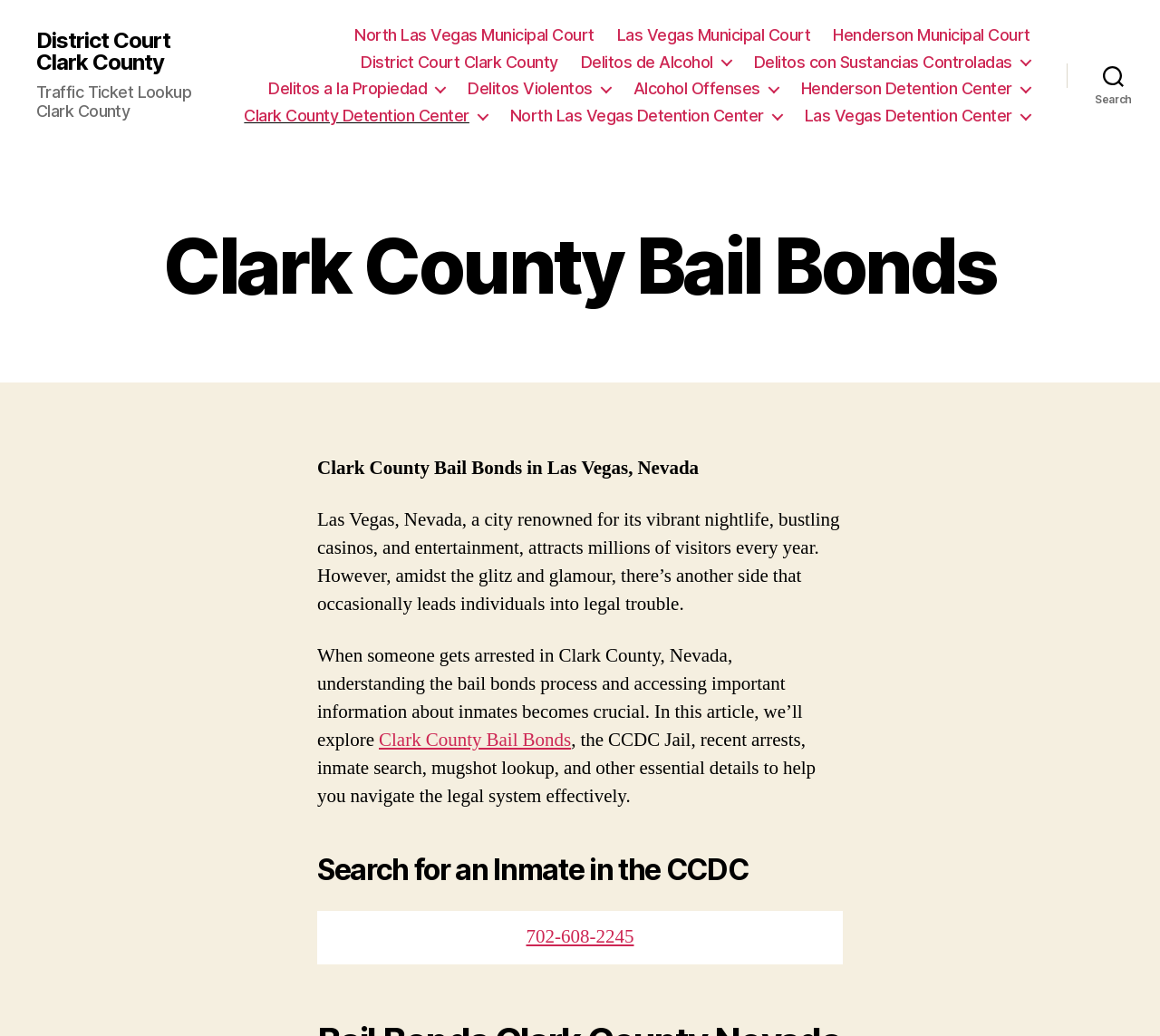What is the phone number to search for an inmate in the CCDC?
Please interpret the details in the image and answer the question thoroughly.

I found the answer by looking at the link at the bottom of the page that says '702-608-2245', which is labeled as a way to search for an inmate in the CCDC.